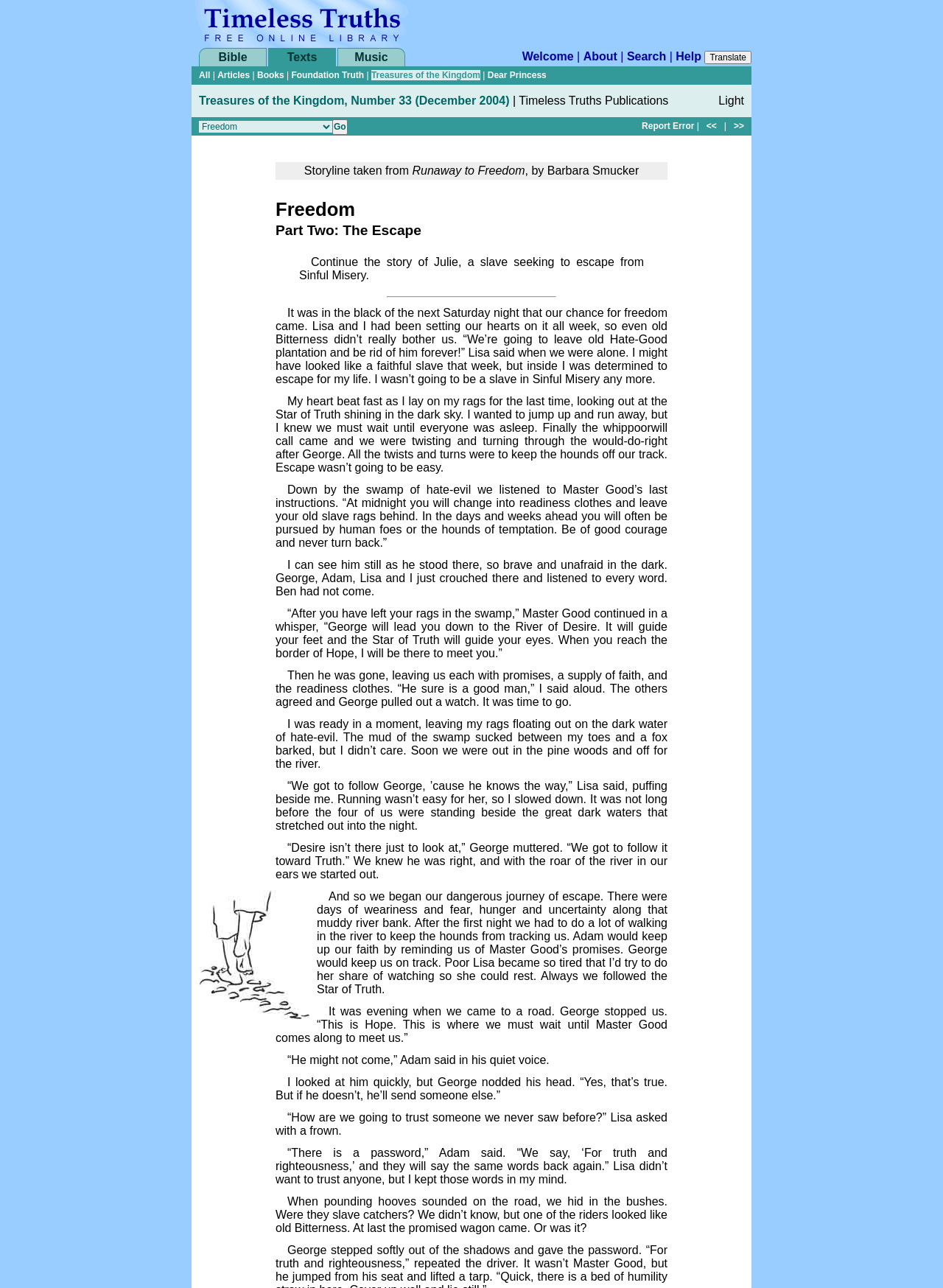Please identify the bounding box coordinates of the region to click in order to complete the given instruction: "Click the 'Bible' link". The coordinates should be four float numbers between 0 and 1, i.e., [left, top, right, bottom].

[0.211, 0.037, 0.283, 0.051]